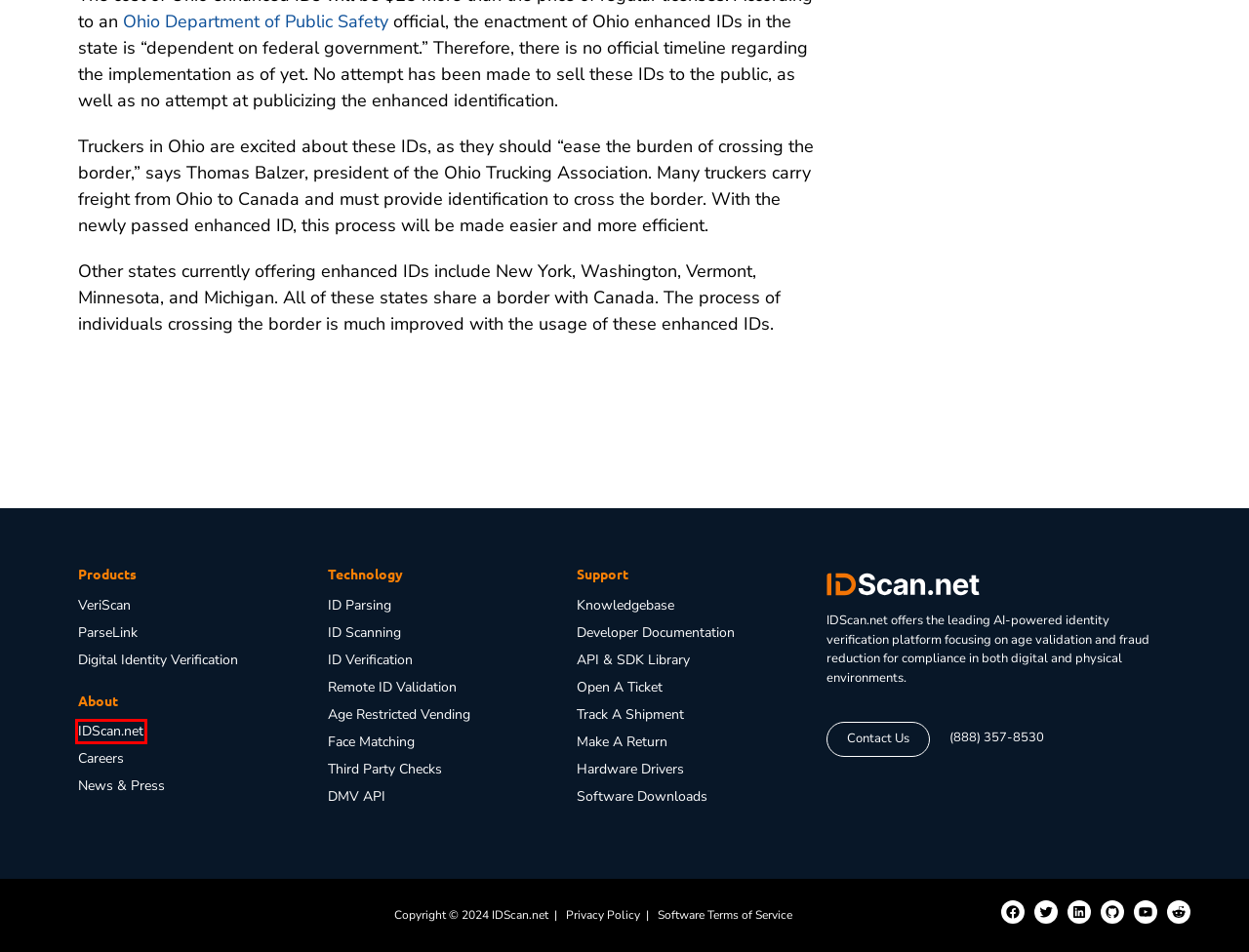A screenshot of a webpage is given, featuring a red bounding box around a UI element. Please choose the webpage description that best aligns with the new webpage after clicking the element in the bounding box. These are the descriptions:
A. IDScan.net Privacy Policy
B. Support Knowledge Base | Create Support Ticket
C. About us - IDScan.net
D. Contact Form | Returns & repairs - IDScan.net
E. Download VeriScan, Forms for Windows | IDScan.net
F. ID Verification Software | IDScan.net
G. ID Parsing Integration - Read IDs, Passports | IDScan.net
H. ID Scanning Hardware Drivers & Firmware | IDScan.net

C